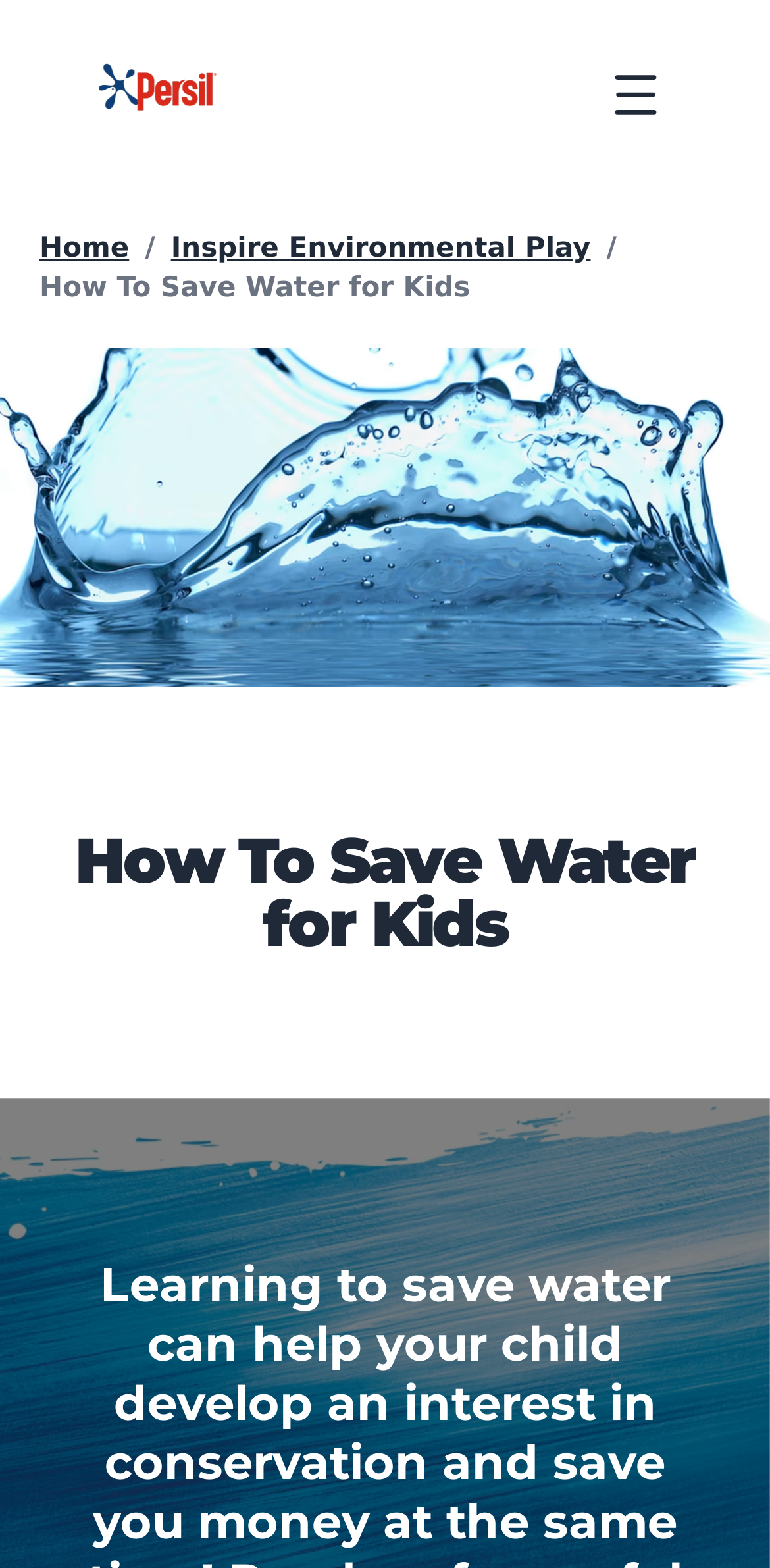From the webpage screenshot, predict the bounding box coordinates (top-left x, top-left y, bottom-right x, bottom-right y) for the UI element described here: Dirt is Good Project

[0.16, 0.456, 0.84, 0.497]